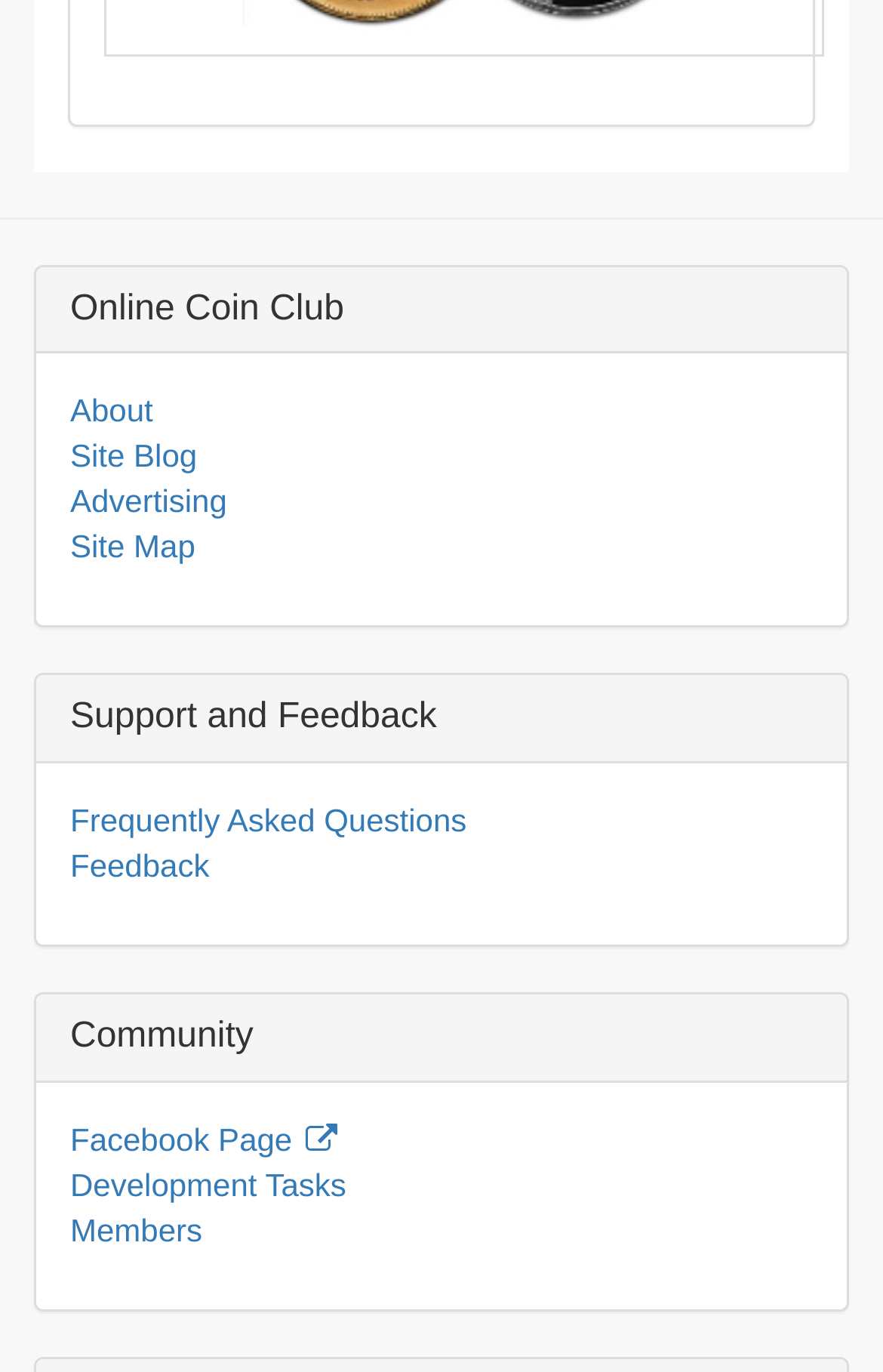Respond with a single word or phrase to the following question: What is the last link under 'Community'?

Members